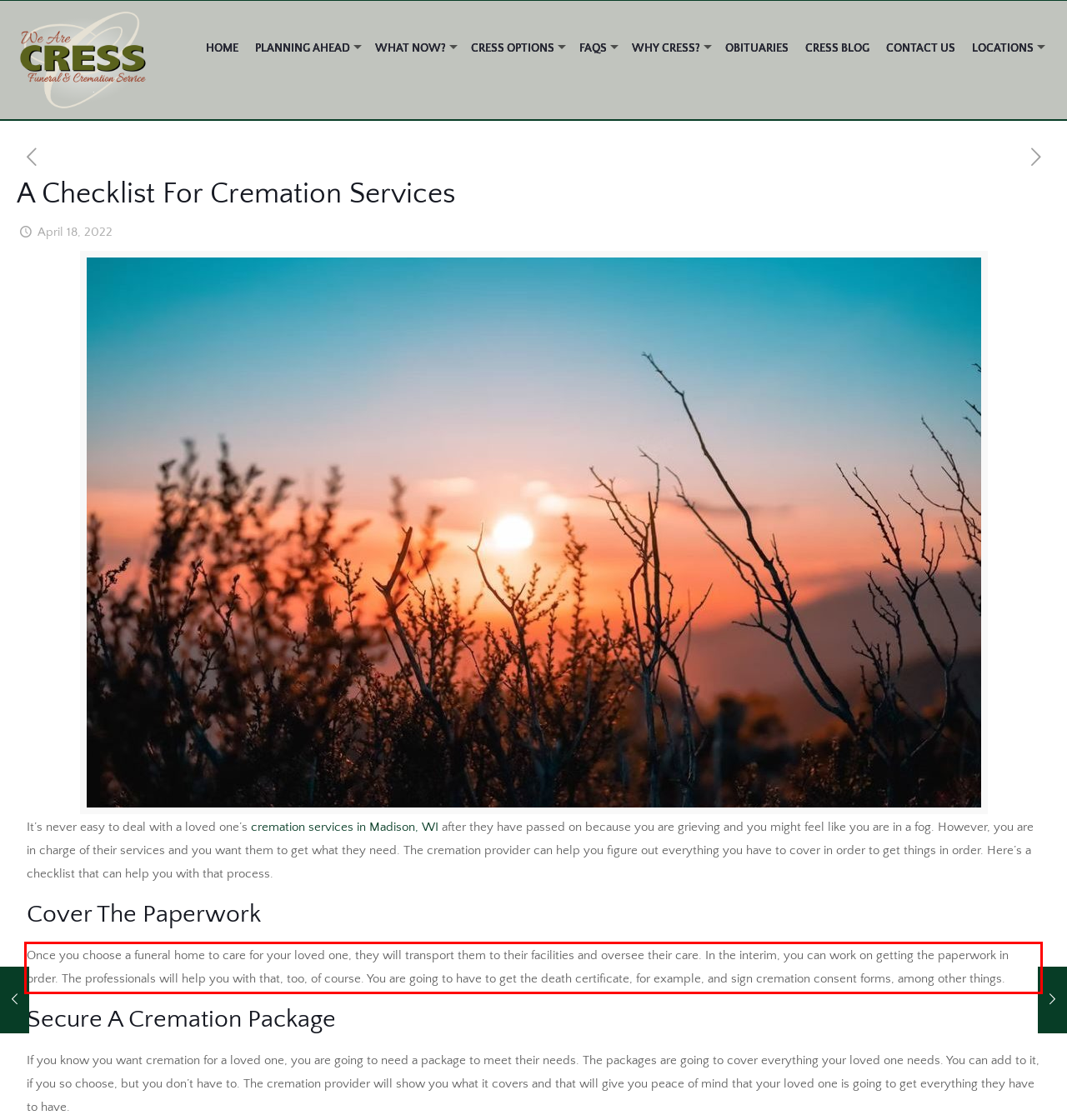There is a screenshot of a webpage with a red bounding box around a UI element. Please use OCR to extract the text within the red bounding box.

Once you choose a funeral home to care for your loved one, they will transport them to their facilities and oversee their care. In the interim, you can work on getting the paperwork in order. The professionals will help you with that, too, of course. You are going to have to get the death certificate, for example, and sign cremation consent forms, among other things.